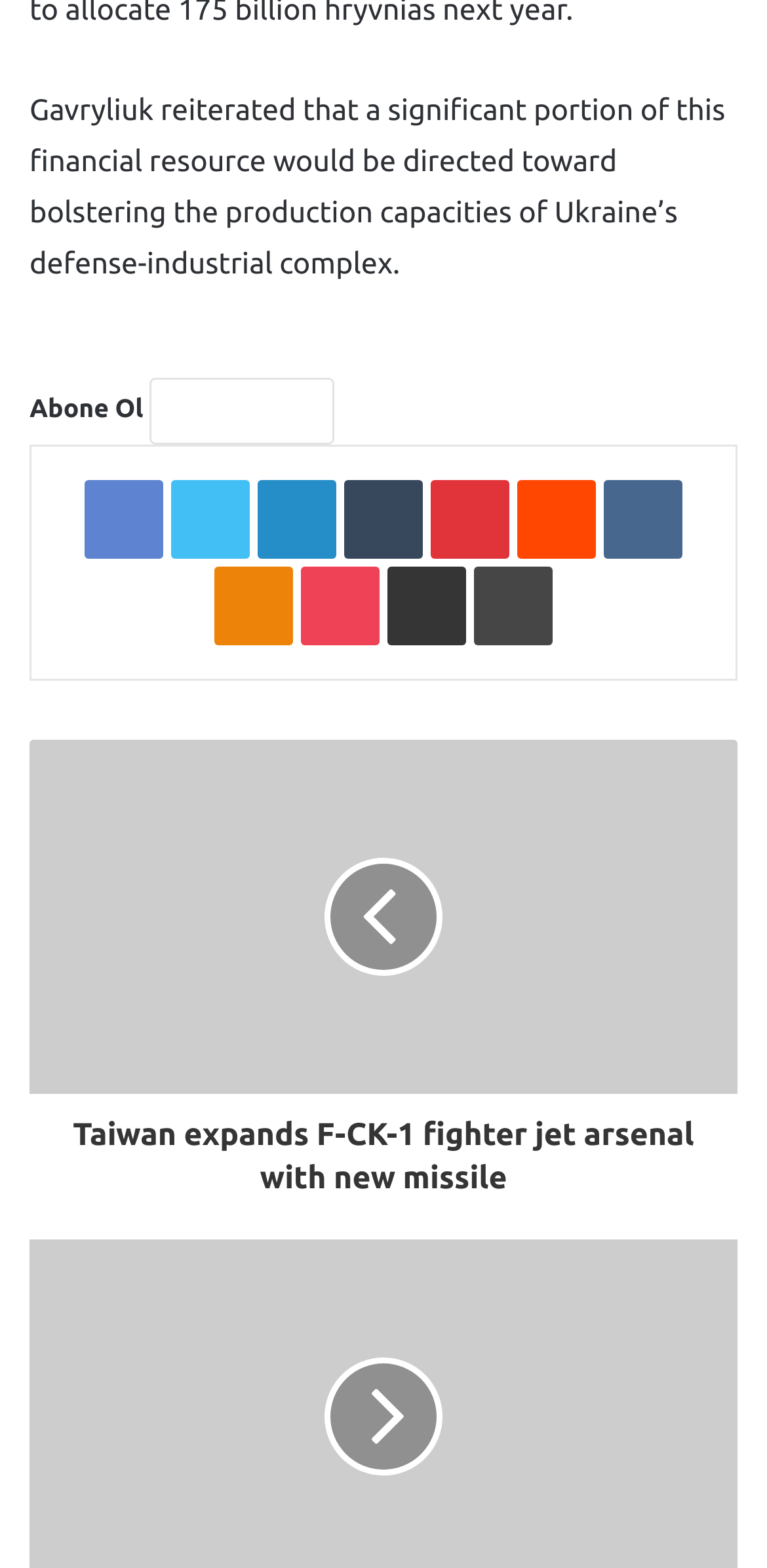Look at the image and give a detailed response to the following question: What is the title of the second article?

The title of the second article can be found by reading the heading element with the text 'Taiwan expands F-CK-1 fighter jet arsenal with new missile'.